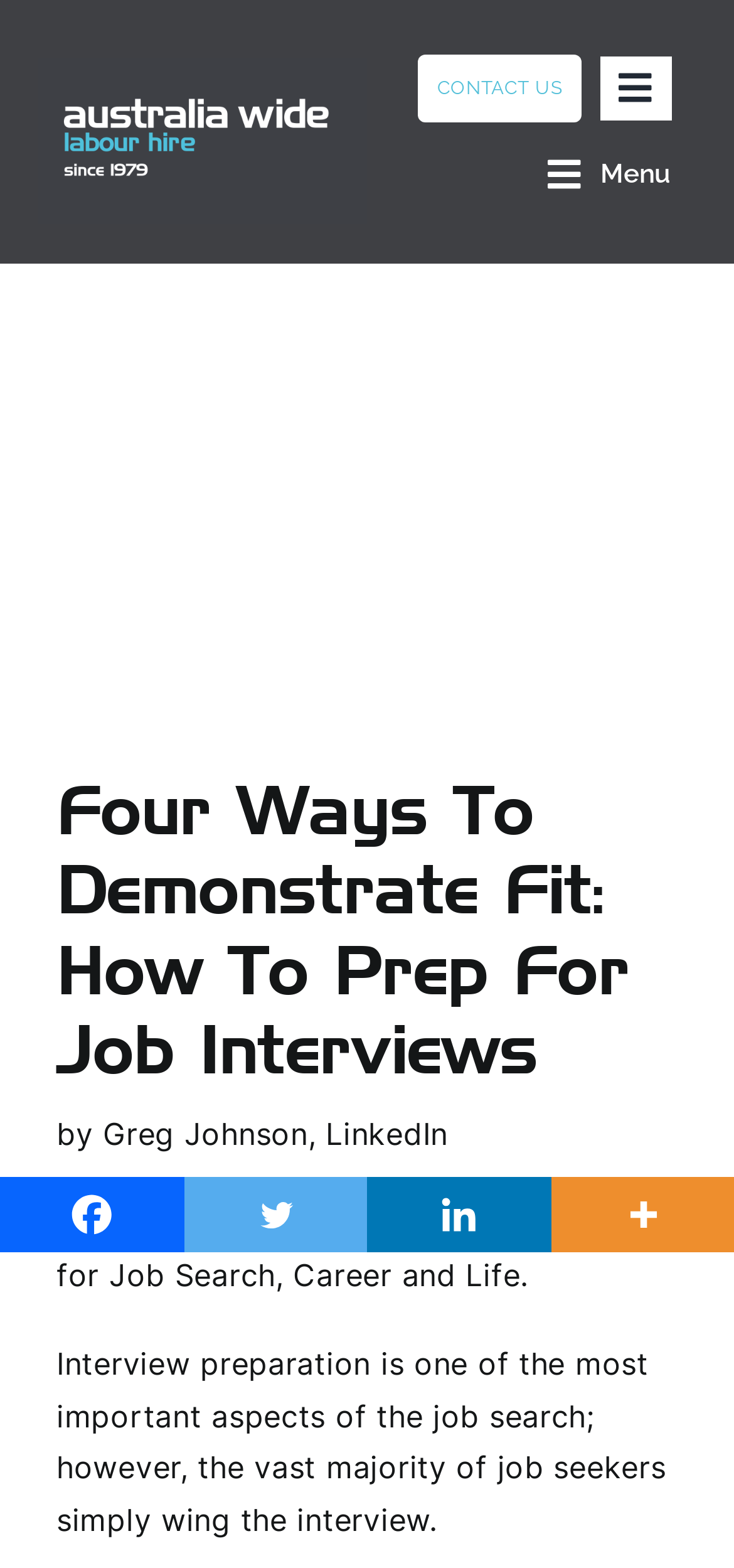Identify the bounding box coordinates of the section that should be clicked to achieve the task described: "Open the mobile flyout menu".

[0.817, 0.035, 0.915, 0.078]